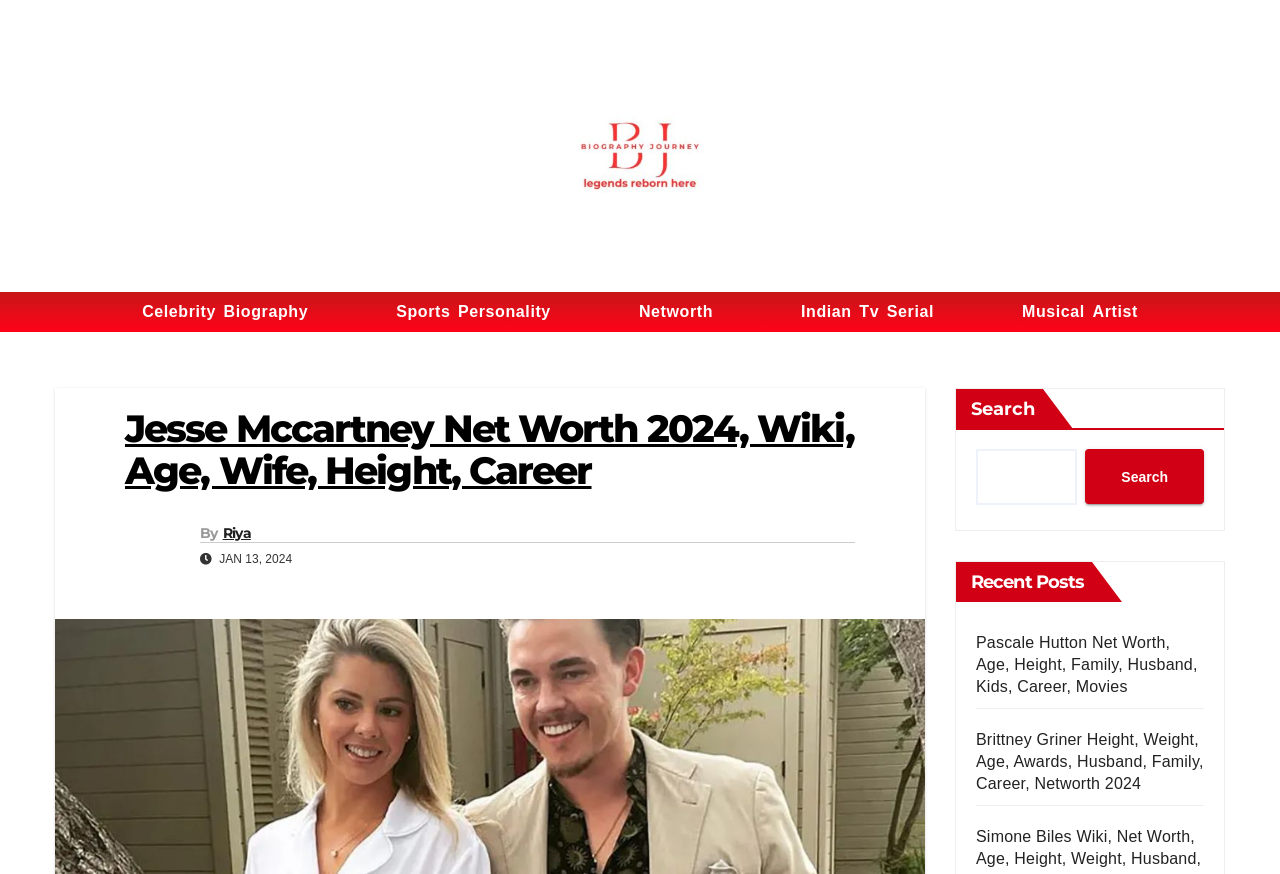What is the name of the celebrity?
Based on the image, answer the question with as much detail as possible.

The name of the celebrity can be found in the main heading of the webpage, which is 'Jesse Mccartney Net Worth 2024, Wiki, Age, Wife, Height, Career'.